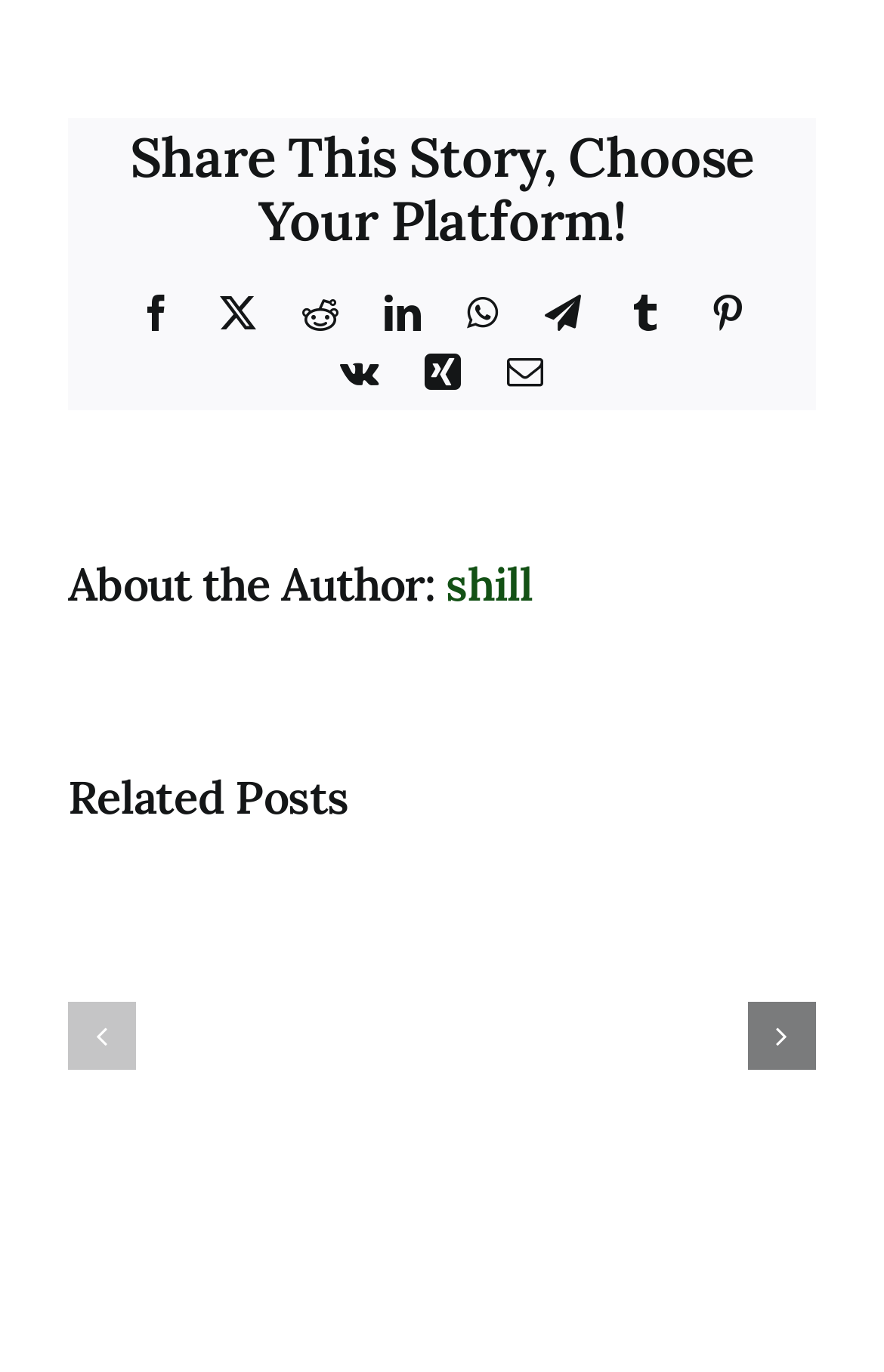Please locate the bounding box coordinates for the element that should be clicked to achieve the following instruction: "Share on Facebook". Ensure the coordinates are given as four float numbers between 0 and 1, i.e., [left, top, right, bottom].

[0.156, 0.215, 0.198, 0.241]